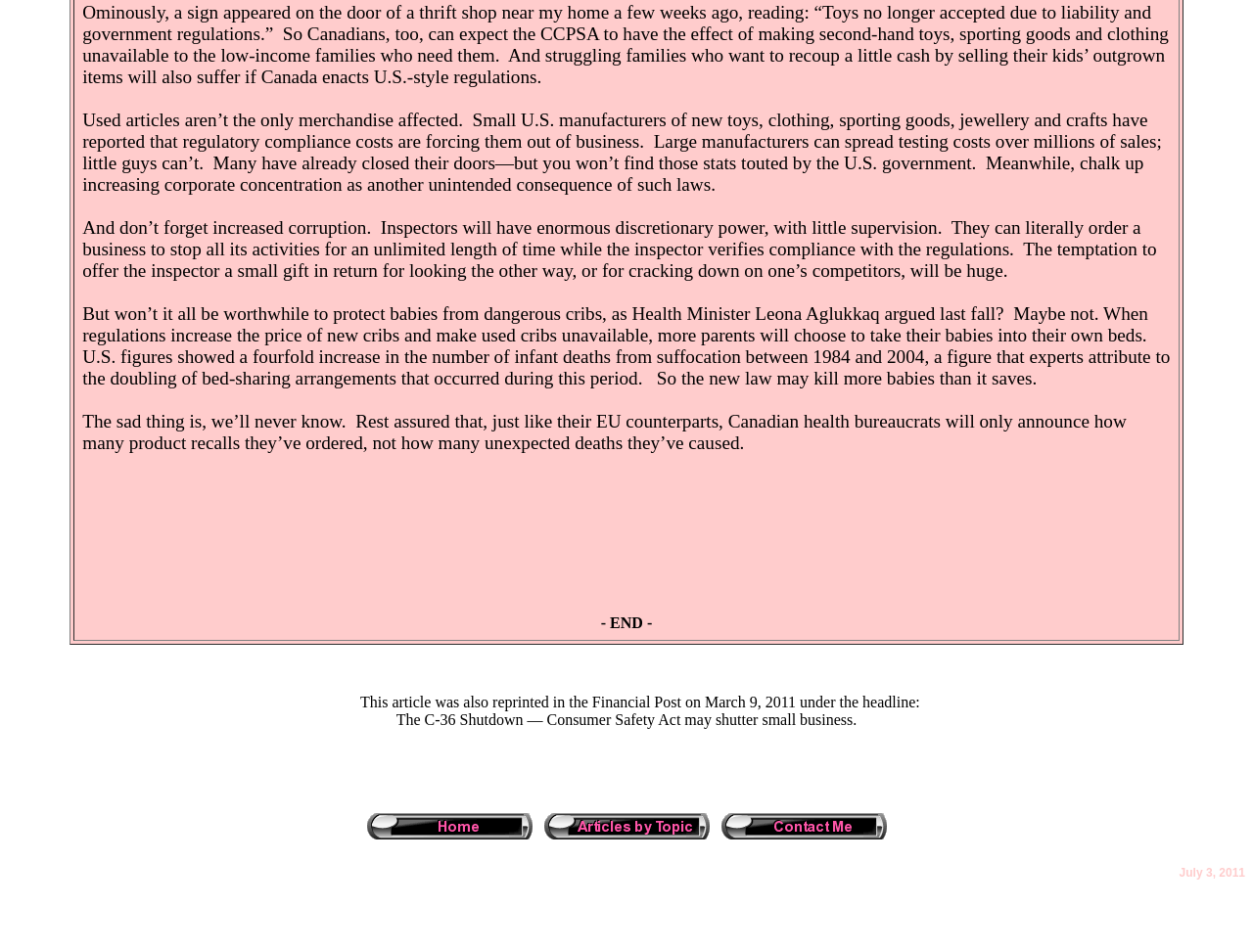What is the main topic of this article?
Utilize the image to construct a detailed and well-explained answer.

Based on the content of the article, it appears to be discussing the potential consequences of the Consumer Safety Act, specifically its impact on small businesses and low-income families.